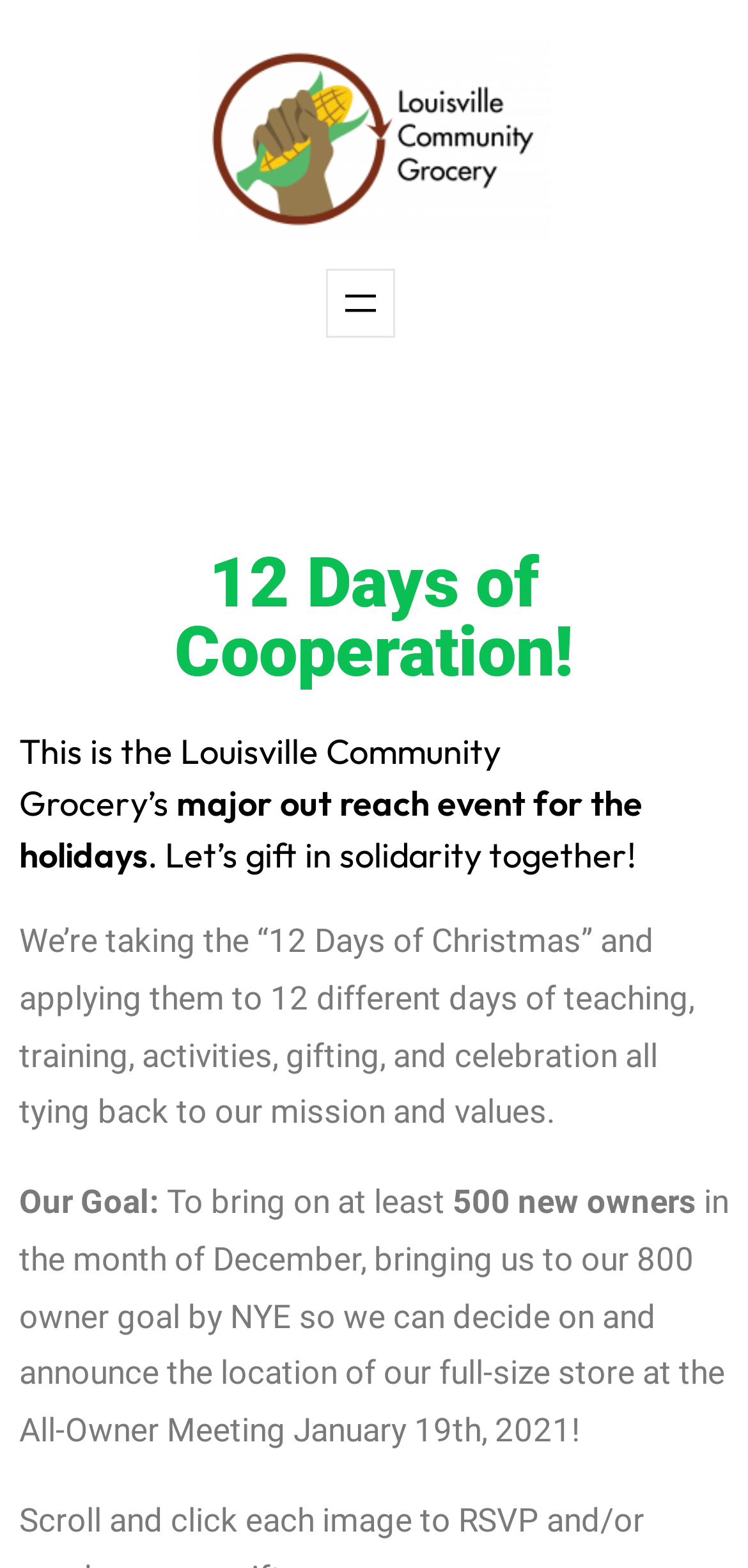Identify the title of the webpage and provide its text content.

12 Days of Cooperation!